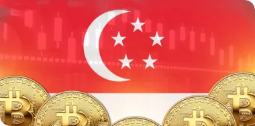Provide an in-depth description of the image.

The image features the flag of Singapore in the background, symbolizing the nation’s connection to the financial and technological landscape. In the foreground, numerous gold-colored bitcoins are prominently displayed, representing the growing prominence and acceptance of cryptocurrency in Singapore's economy. This visual encapsulates Singapore's ambition to explore and innovate within the digital currency sphere, reflecting its commitment to integrating cryptocurrencies into the financial ecosystem and possibly influencing regulatory frameworks. The mixture of iconic national imagery and modern cryptocurrency elements highlights Singapore's position as a significant player in the global digital economy.